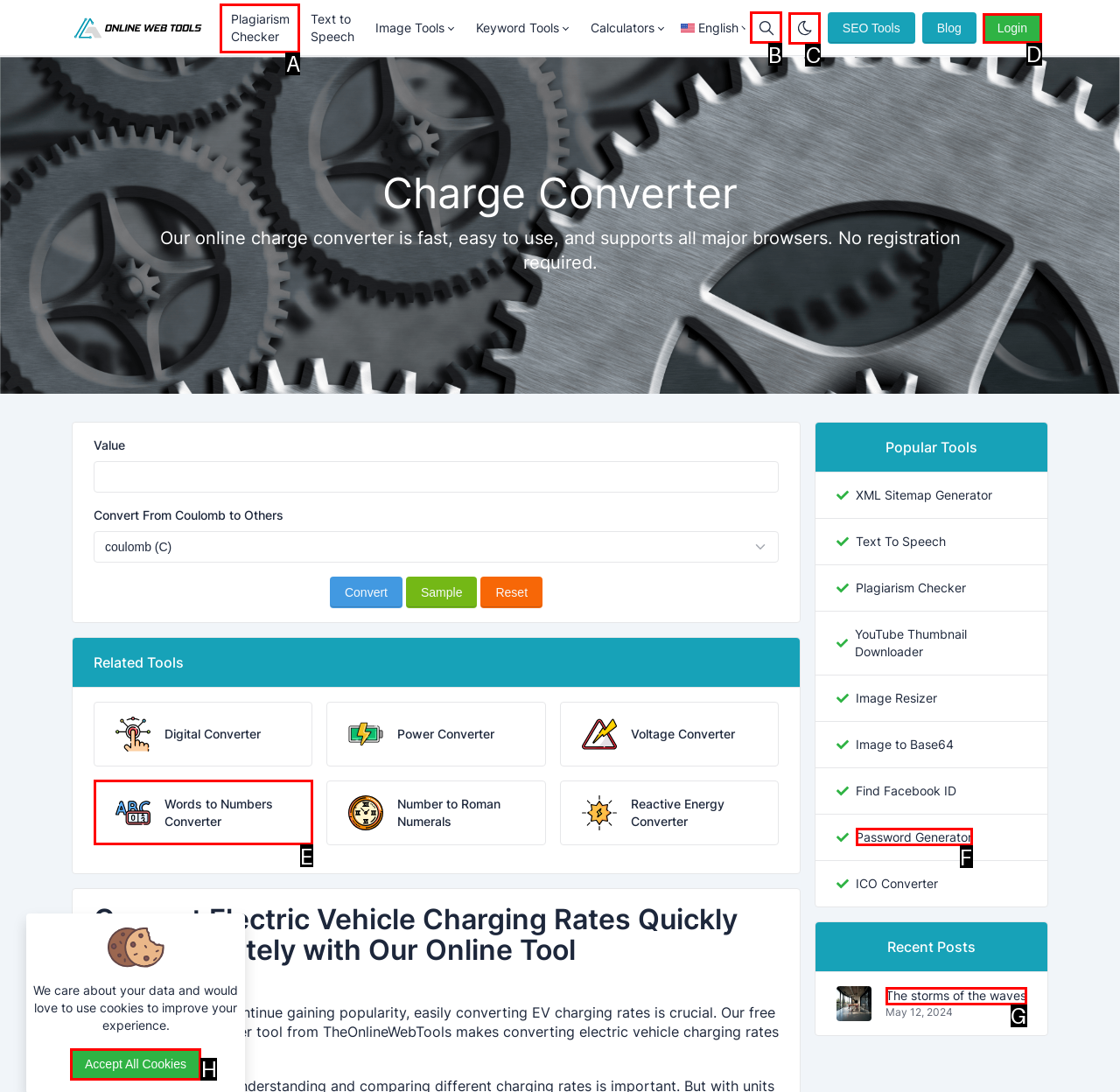Select the option I need to click to accomplish this task: Search for something
Provide the letter of the selected choice from the given options.

B